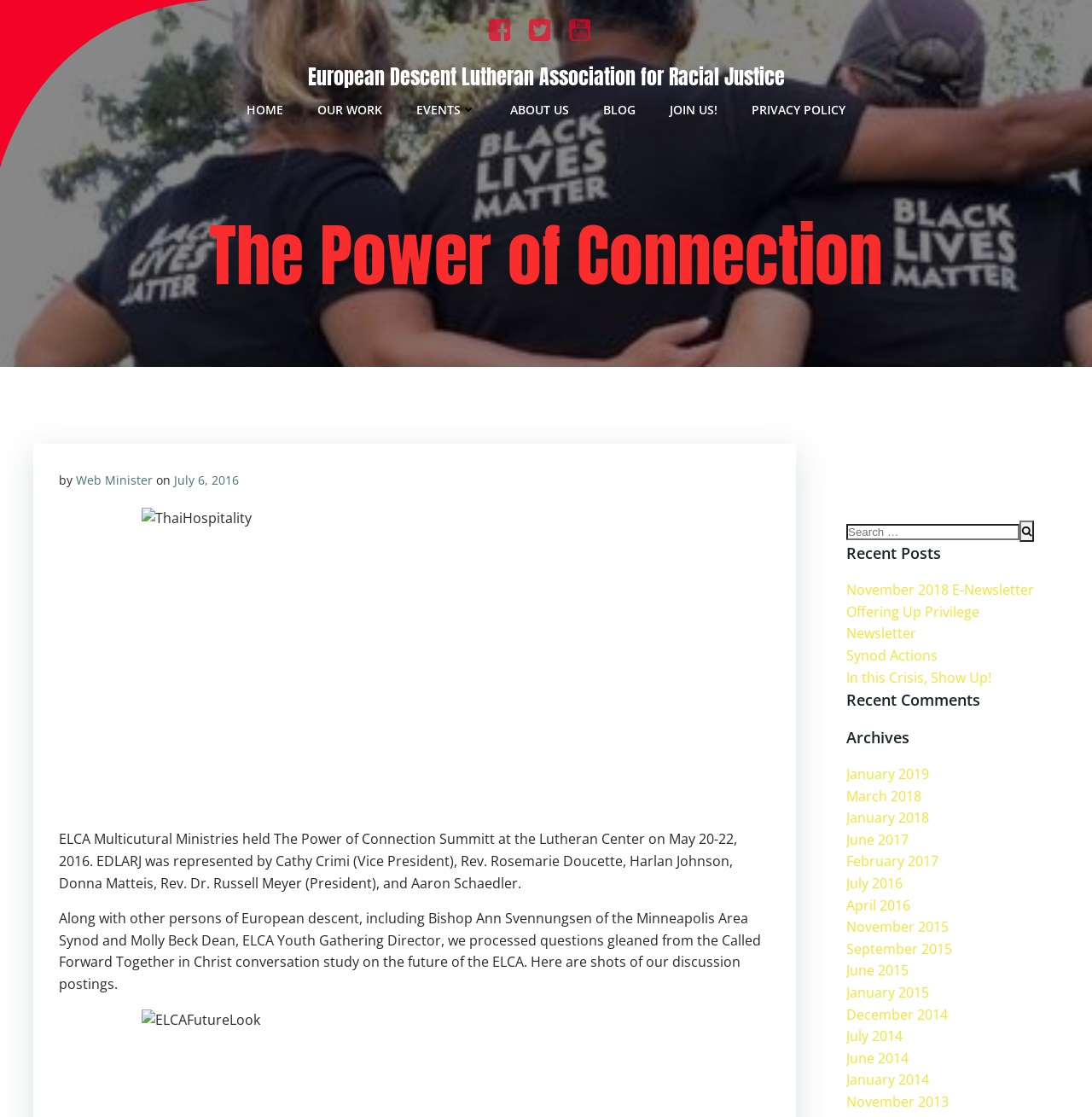What is the topic of the discussion postings?
Offer a detailed and exhaustive answer to the question.

I found the answer by reading the StaticText element [512] which mentions 'questions gleaned from the Called Forward Together in Christ conversation study on the future of the ELCA'.